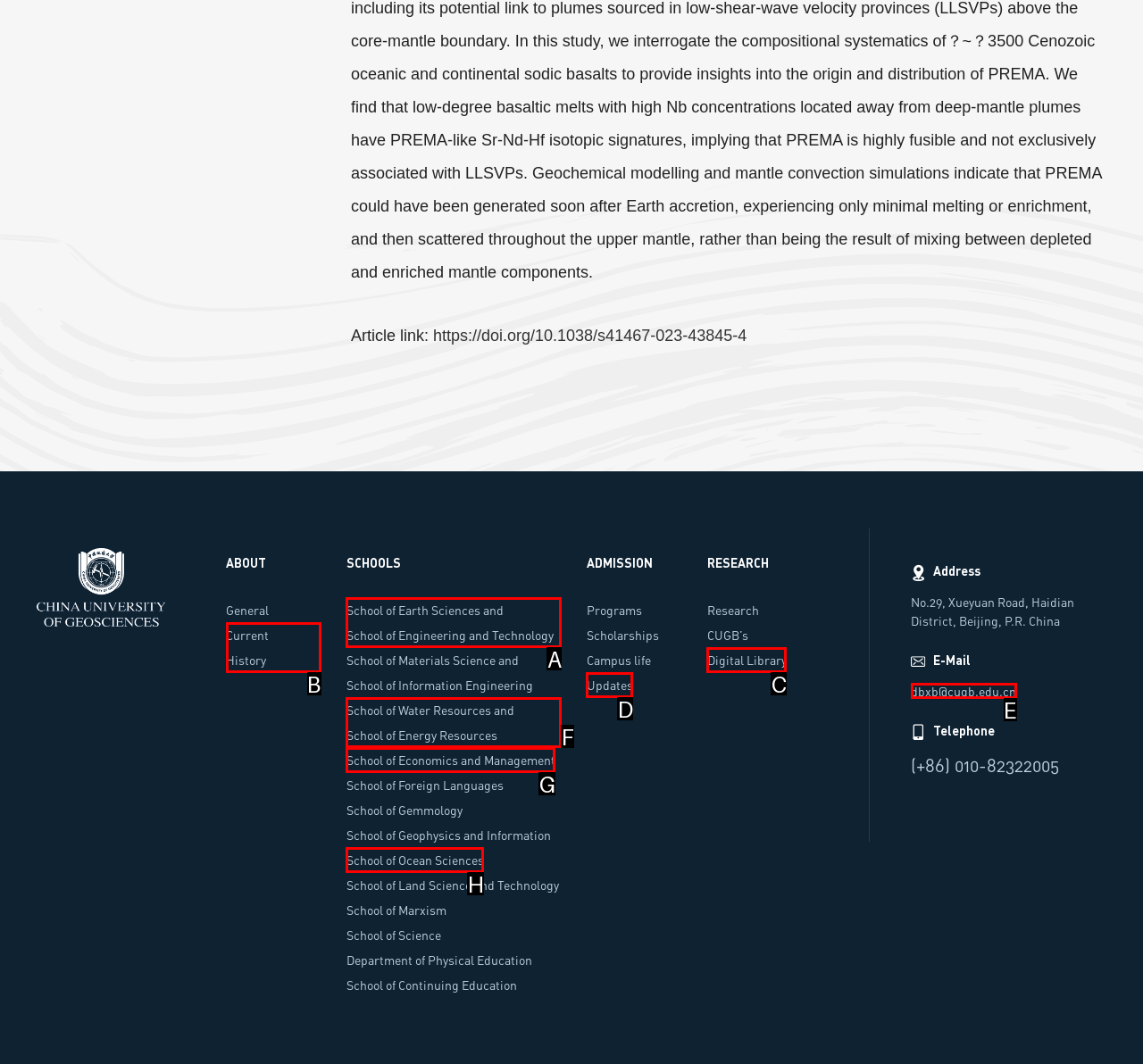Identify the letter of the option that best matches the following description: School of Ocean Sciences. Respond with the letter directly.

H